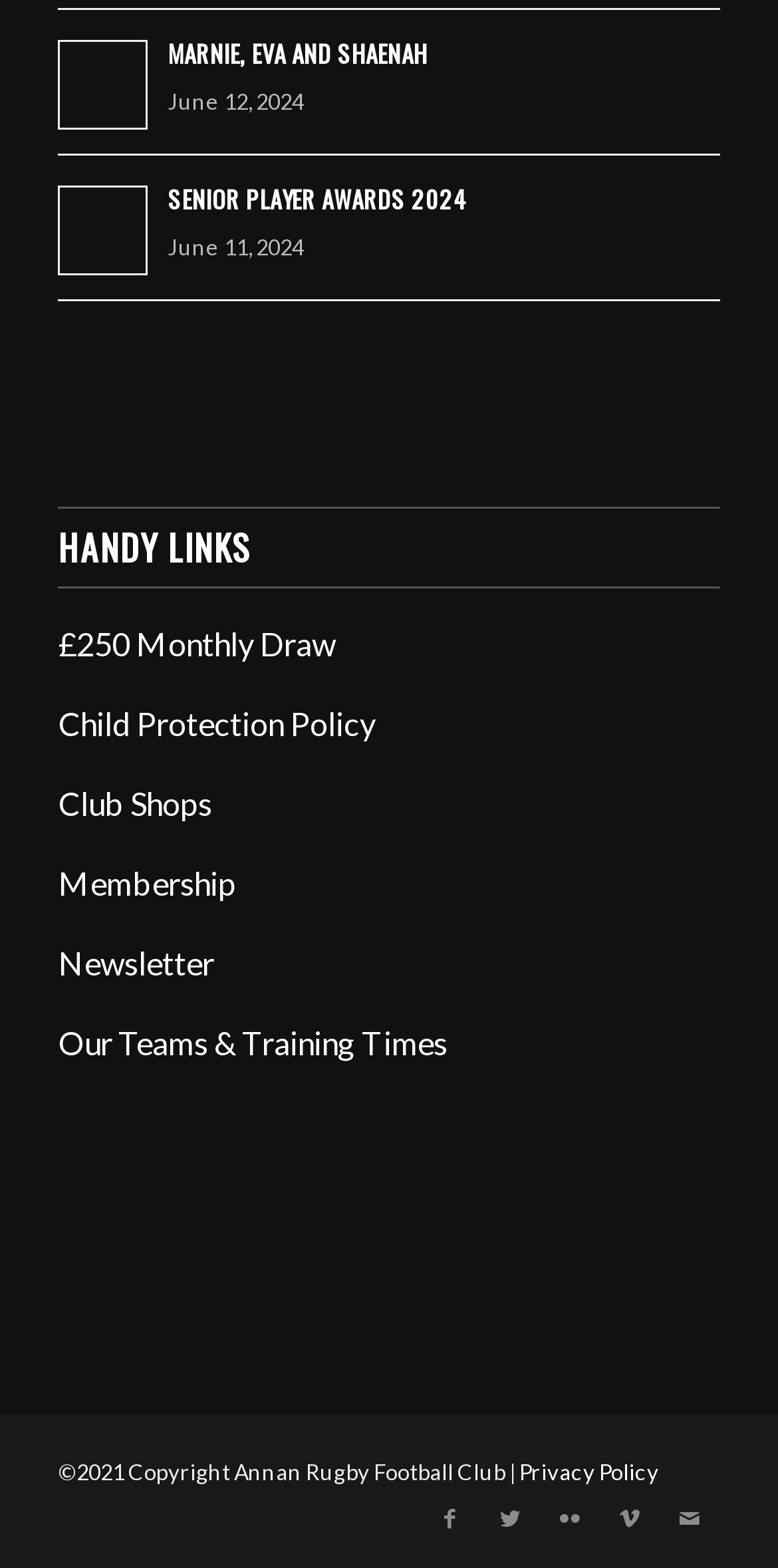Please identify the bounding box coordinates of the element's region that I should click in order to complete the following instruction: "View MARNIE, EVA AND SHAENAH". The bounding box coordinates consist of four float numbers between 0 and 1, i.e., [left, top, right, bottom].

[0.216, 0.022, 0.549, 0.044]